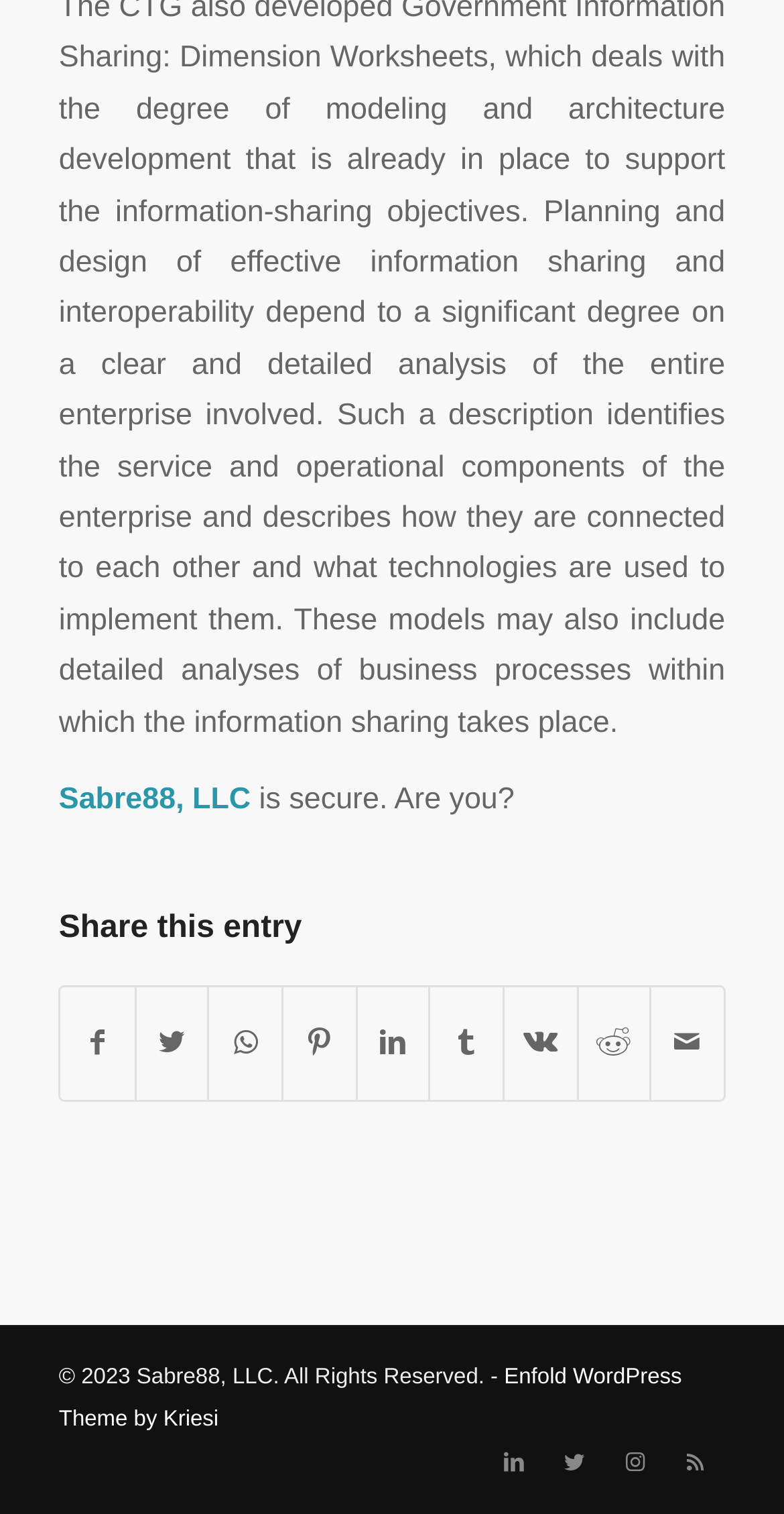What is the name of the company?
Provide a short answer using one word or a brief phrase based on the image.

Sabre88, LLC